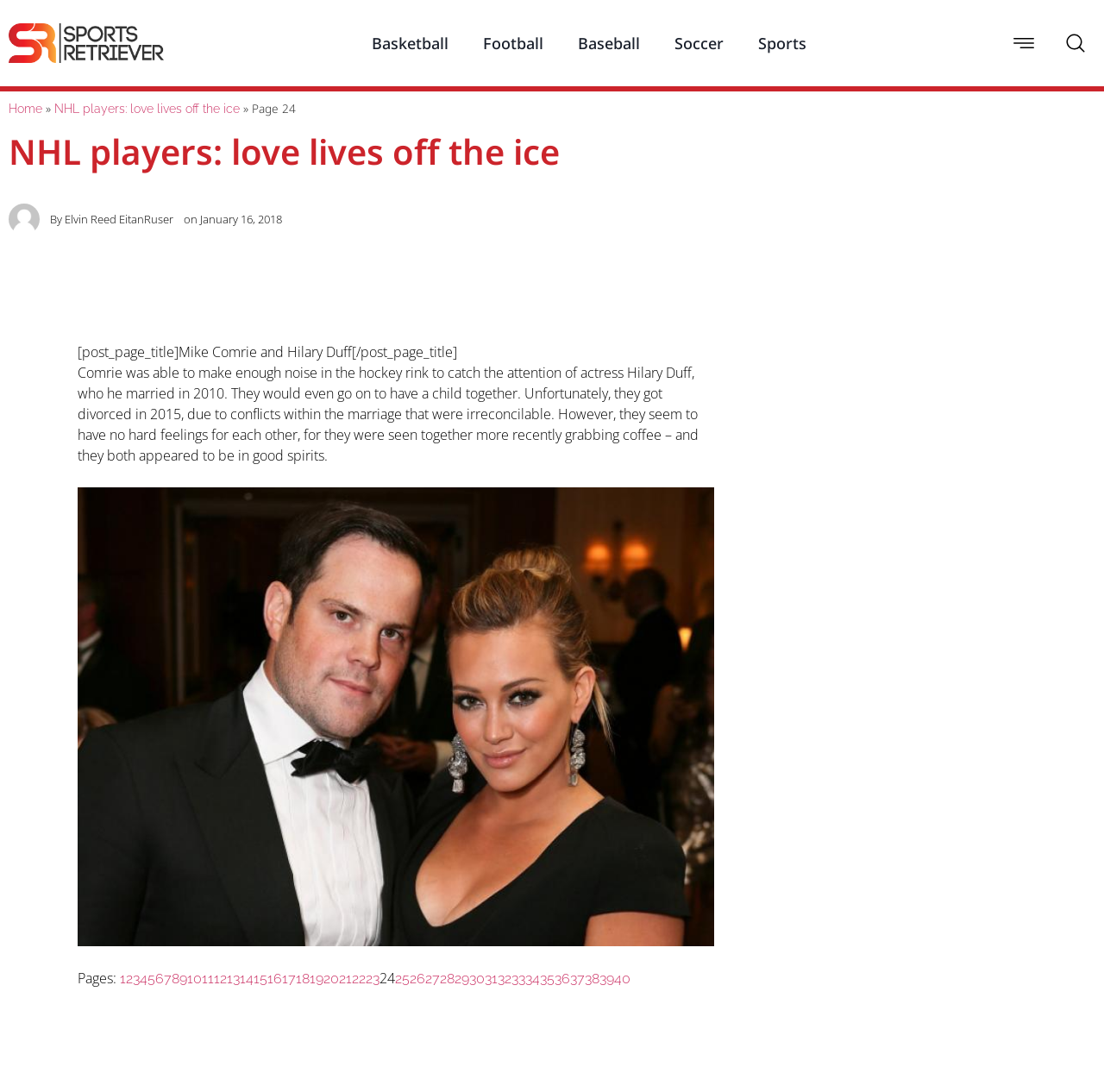Provide a brief response using a word or short phrase to this question:
How many pages are in the article?

40